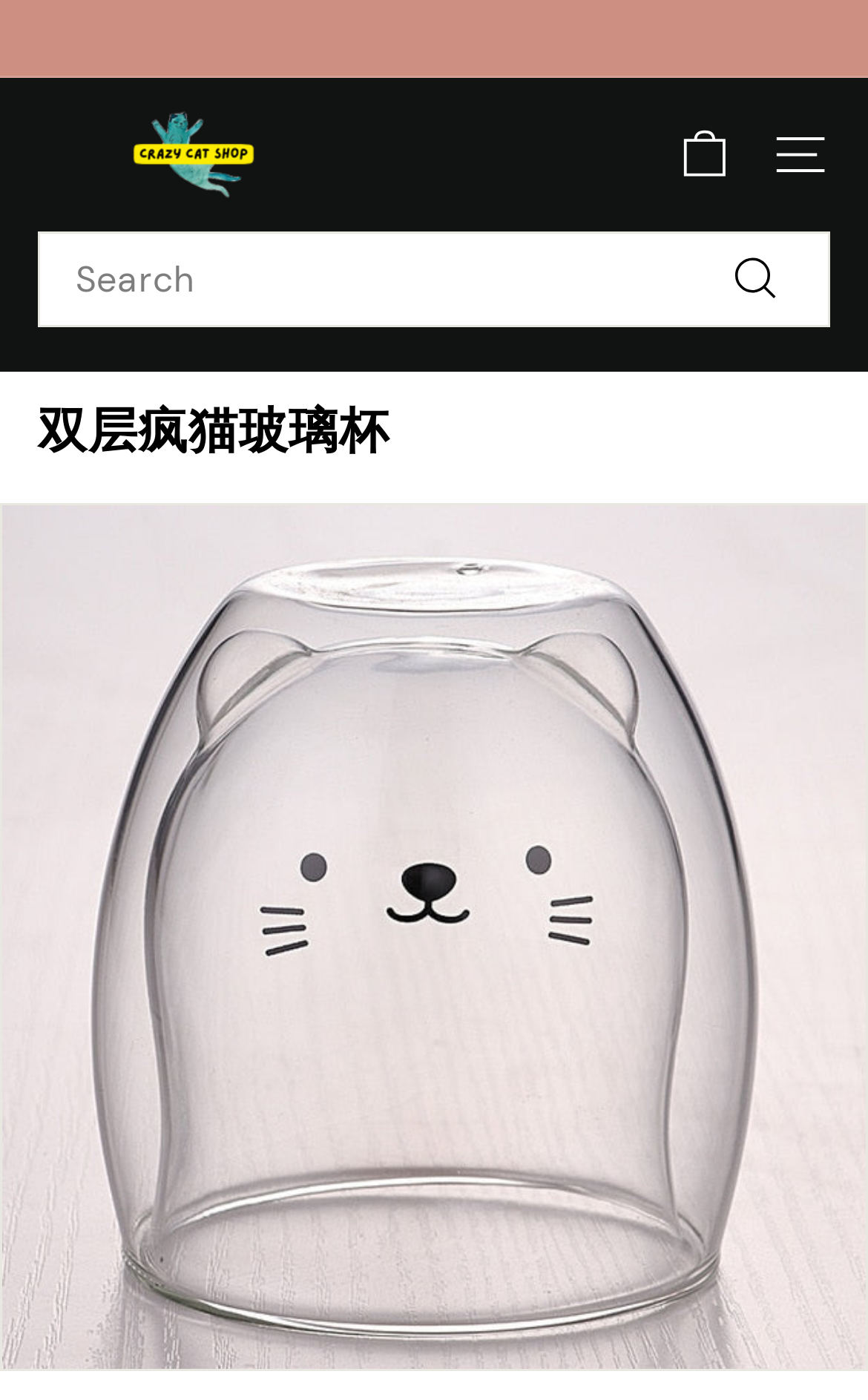Describe every aspect of the webpage comprehensively.

The webpage is about a product called "Double-Layer Cat Glass Mug" from the "Crazy Cat Shop". At the top left corner, there is a logo with the text "Crazy Cat Shop". Next to it, there is a link with no text. On the top right corner, there are two links: "Cart" and a button labeled "SITE NAVIGATION". 

Below the top navigation, there is a promotional message "Free Global Shipping for Orders Over $50!" in a prominent position. 

A search bar is located below the promotional message, with a label "Search" and a combobox to input search queries. The search bar is accompanied by a "Search" button on the right side.

The main content of the page is a product description, with a heading "双层疯猫玻璃杯" (which translates to "Double-Layer Cat Glass Mug" in English). Below the heading, there is a large image of the product, taking up most of the page's space. 

At the very top of the page, there is a button labeled "Pause slideshow", which suggests that there might be a slideshow or image carousel on the page, although it's not currently active.